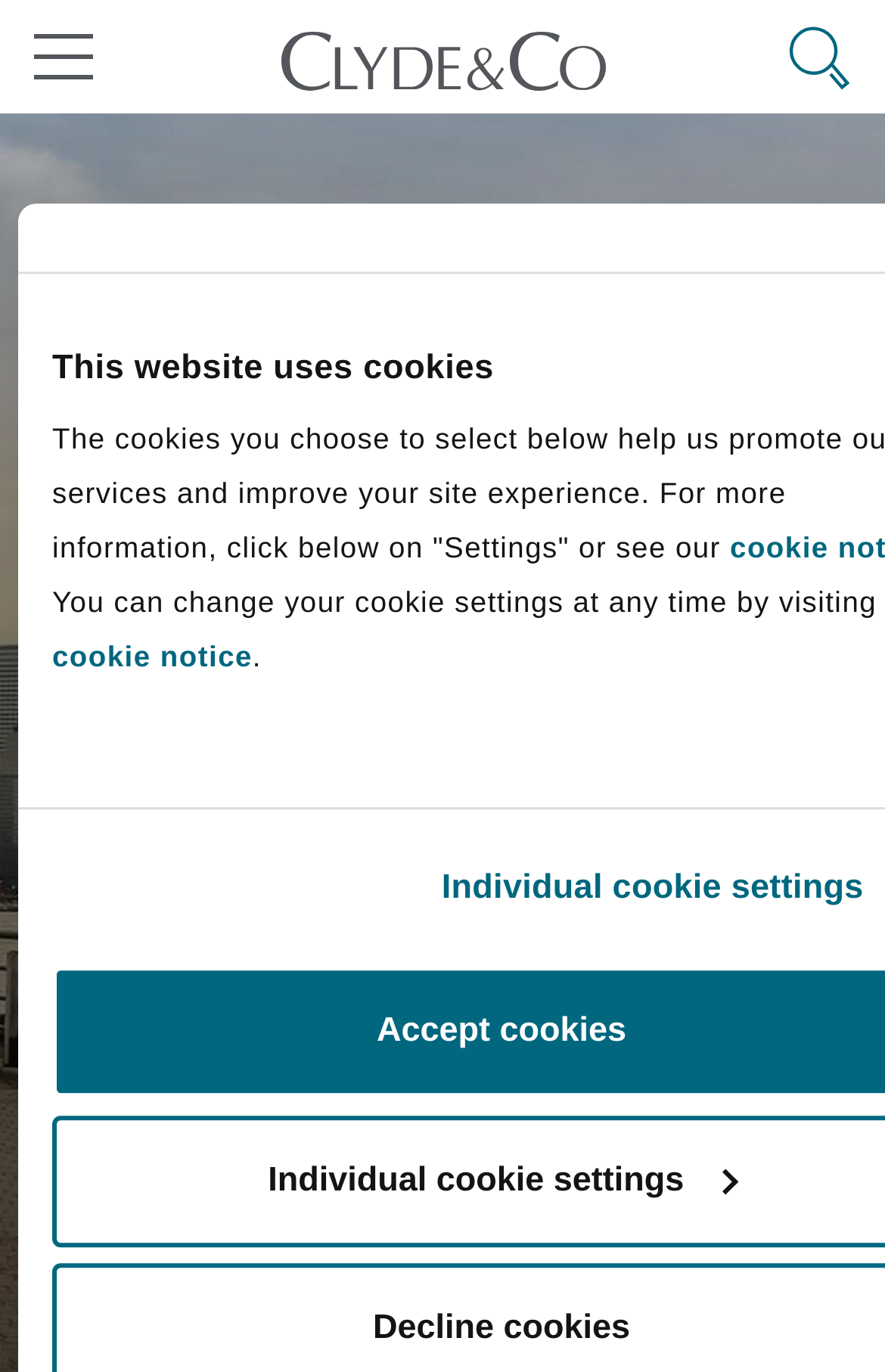Please answer the following question using a single word or phrase: 
How many links are there in the top navigation bar?

3